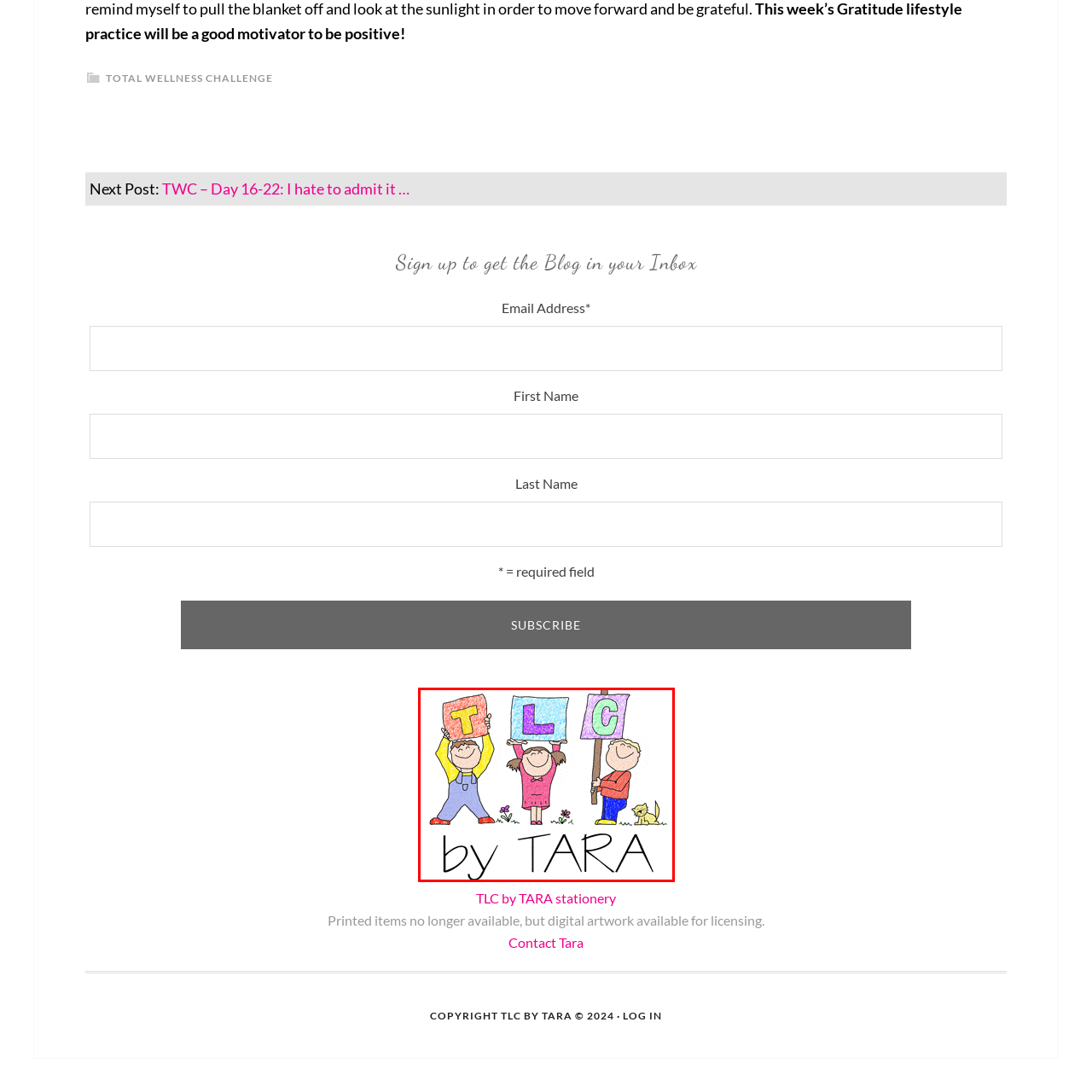What is the color of the cat?
Study the image within the red bounding box and provide a detailed response to the question.

The little cat sitting nearby the children is depicted in a bright yellow color, adding to the playful and cheerful atmosphere of the illustration.